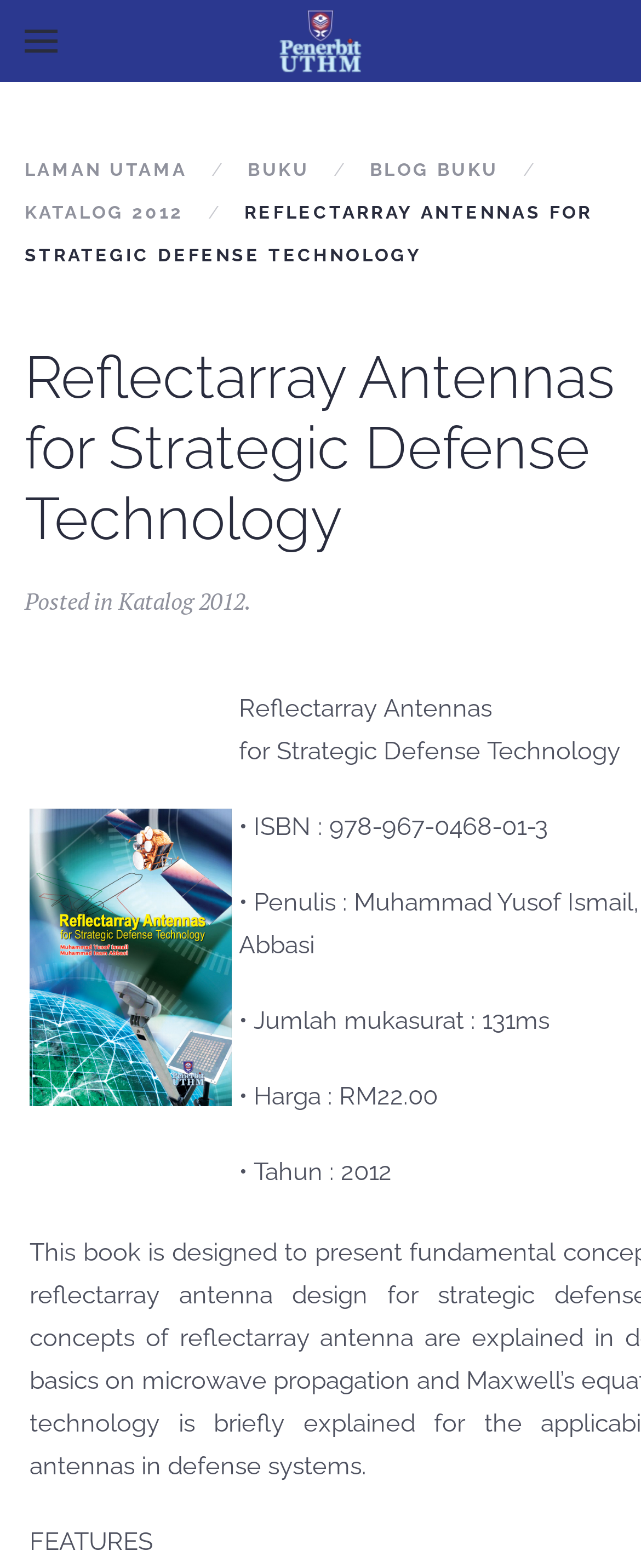Extract the bounding box for the UI element that matches this description: "Legal note".

None